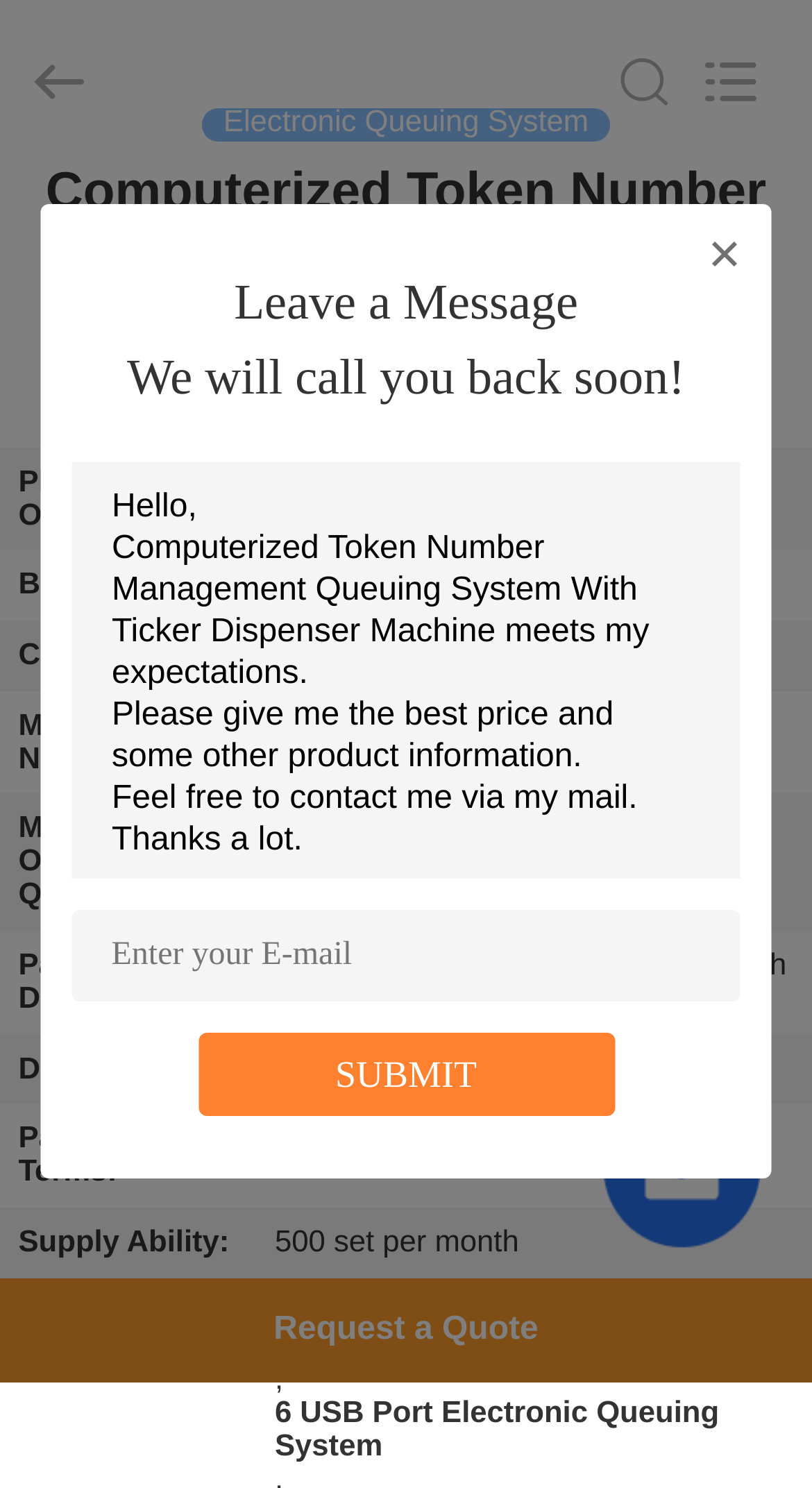Please answer the following query using a single word or phrase: 
What is the brand name of the product?

ShangXu